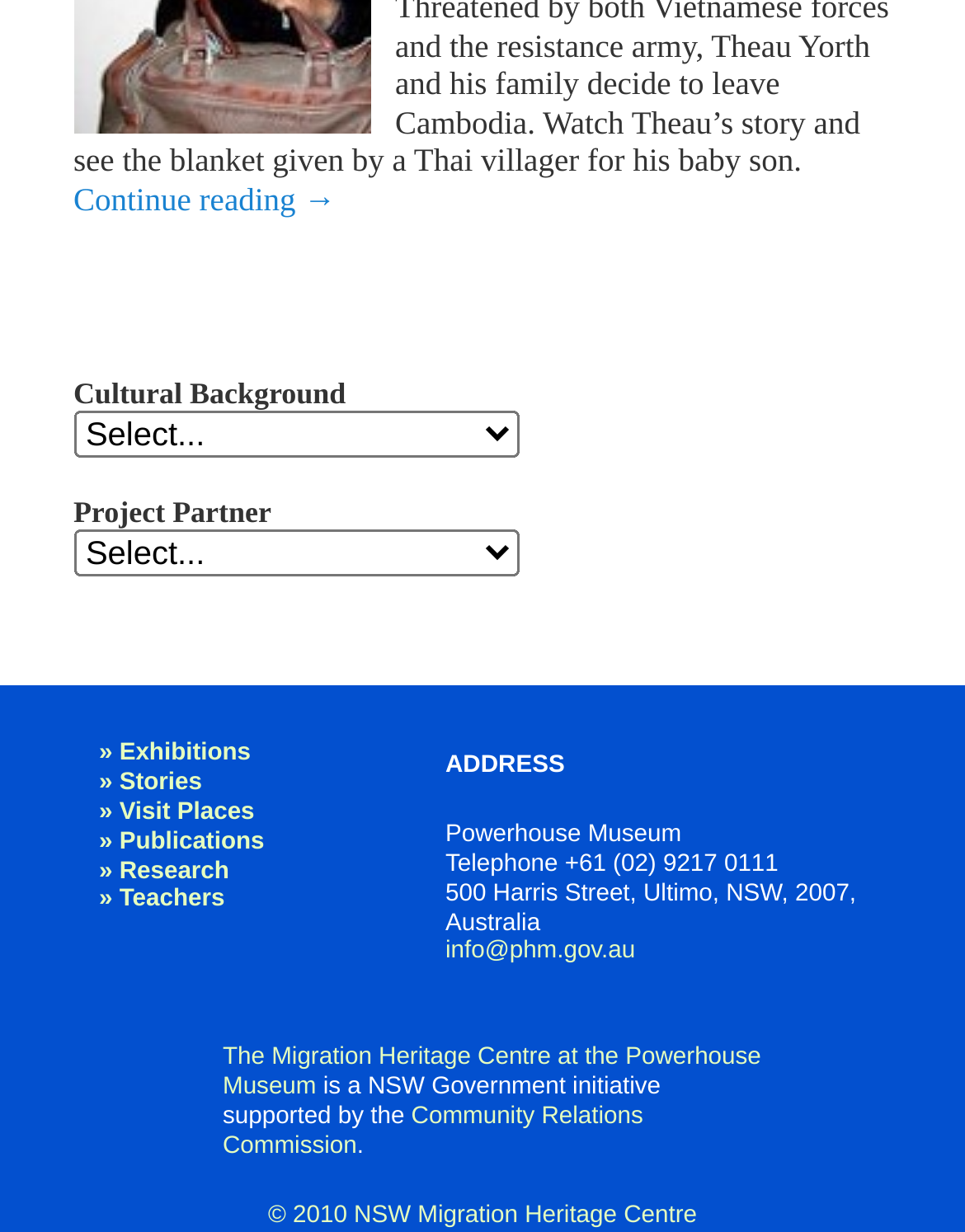Respond with a single word or phrase to the following question: What is the address of the museum?

500 Harris Street, Ultimo, NSW, 2007, Australia